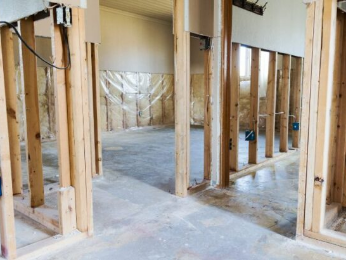Reply to the question with a brief word or phrase: What is the purpose of the plastic sheeting?

Protection